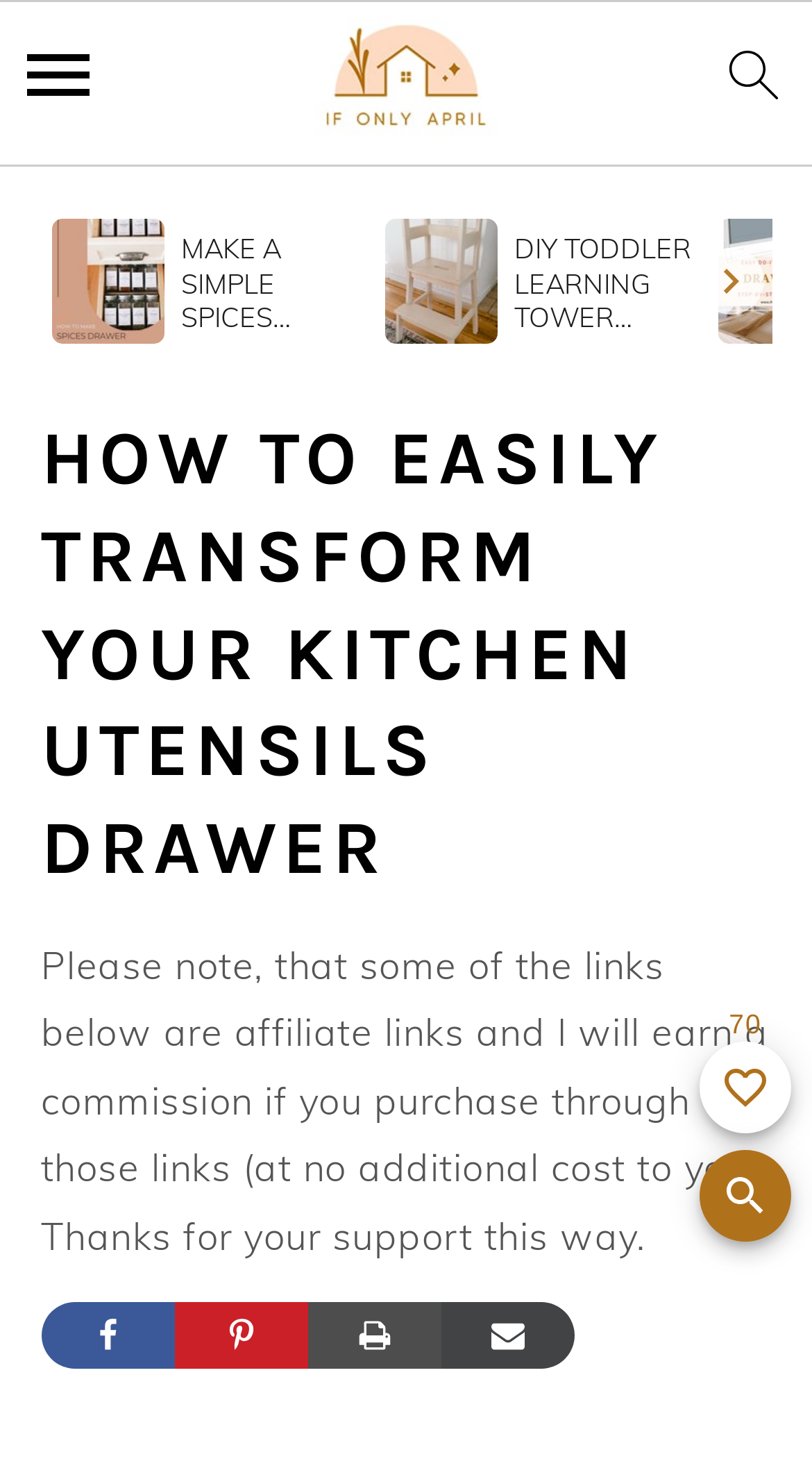Please find the bounding box coordinates (top-left x, top-left y, bottom-right x, bottom-right y) in the screenshot for the UI element described as follows: Add to favorites

[0.862, 0.714, 0.974, 0.777]